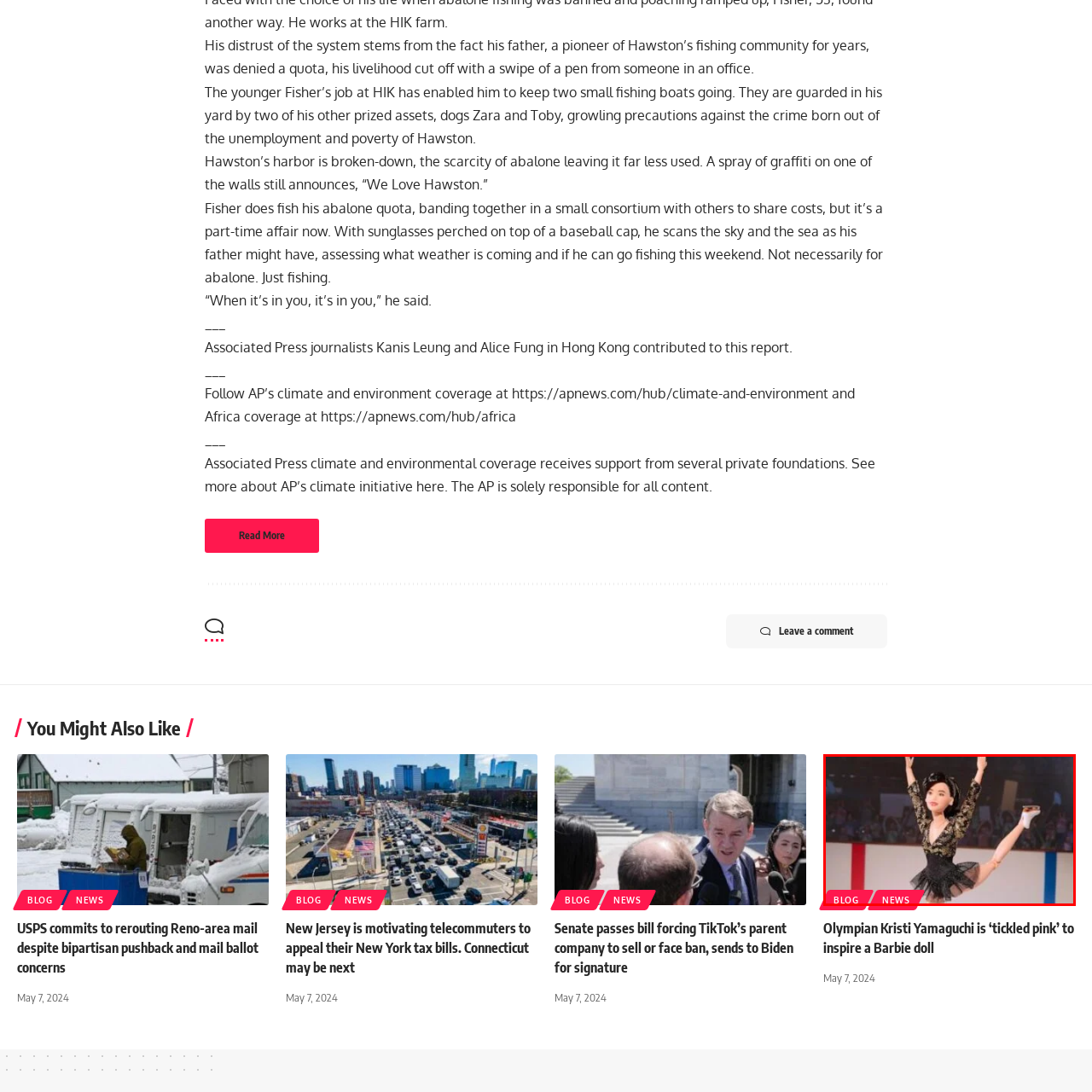Focus on the section within the red boundary and provide a detailed description.

The image features a beautifully crafted doll depicting Olympian Kristi Yamaguchi, elegantly posed in a figure skating stance. Dressed in a stunning black outfit adorned with gold accents and a flared skirt, the doll captures the grace and artistry associated with competitive figure skating. This representation highlights Yamaguchi's iconic style and achievements, celebrating her legacy in the sport. The background suggests a vibrant skating rink atmosphere, likely during a performance, with cheering fans visible, enhancing the doll's dynamic pose. The caption also ties into the accompanying article about Yamaguchi, indicating that she is honored with a Barbie doll, showcasing her influence and inspiration beyond athletics.